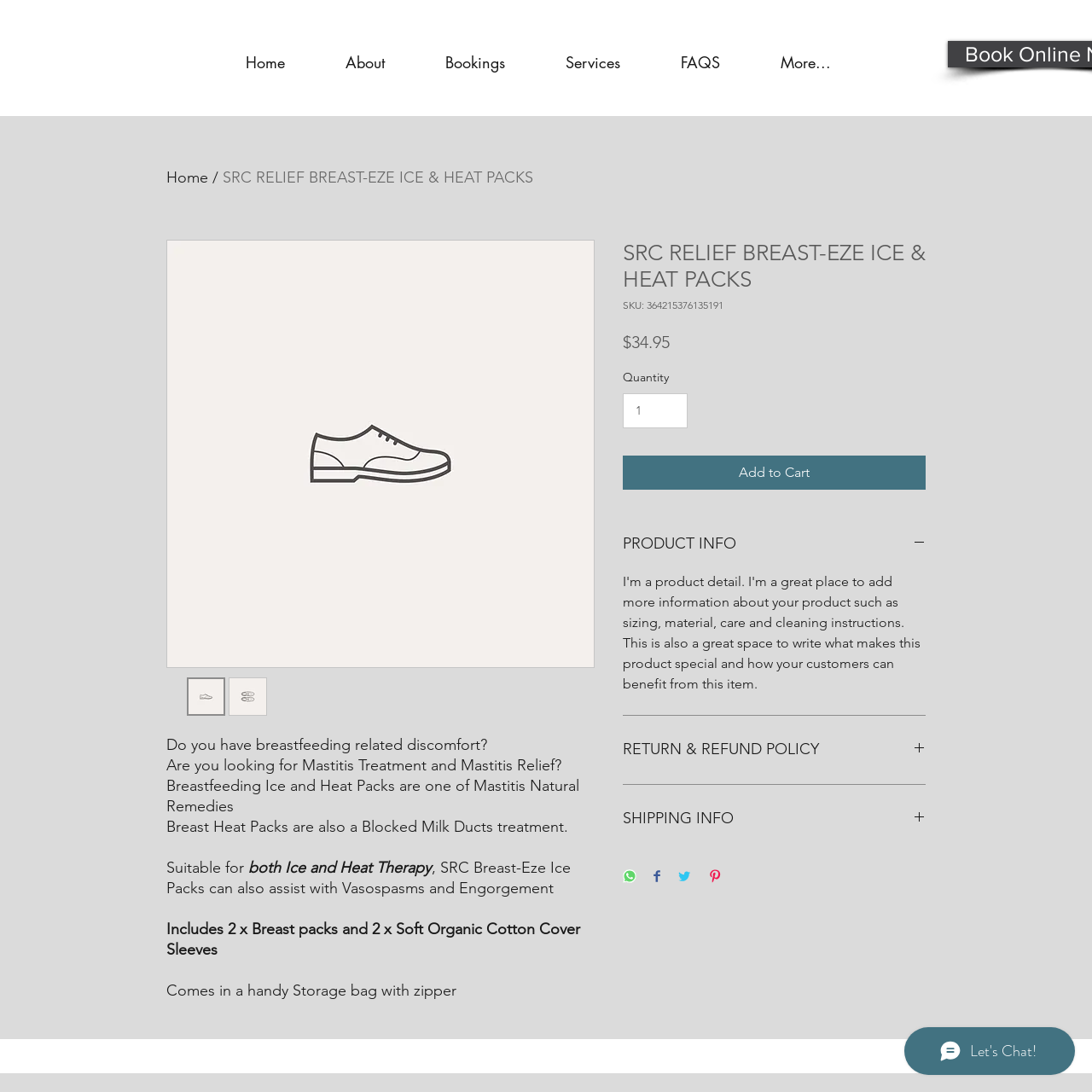Provide the bounding box coordinates of the area you need to click to execute the following instruction: "Click on the 'Home' link".

[0.211, 0.027, 0.302, 0.073]